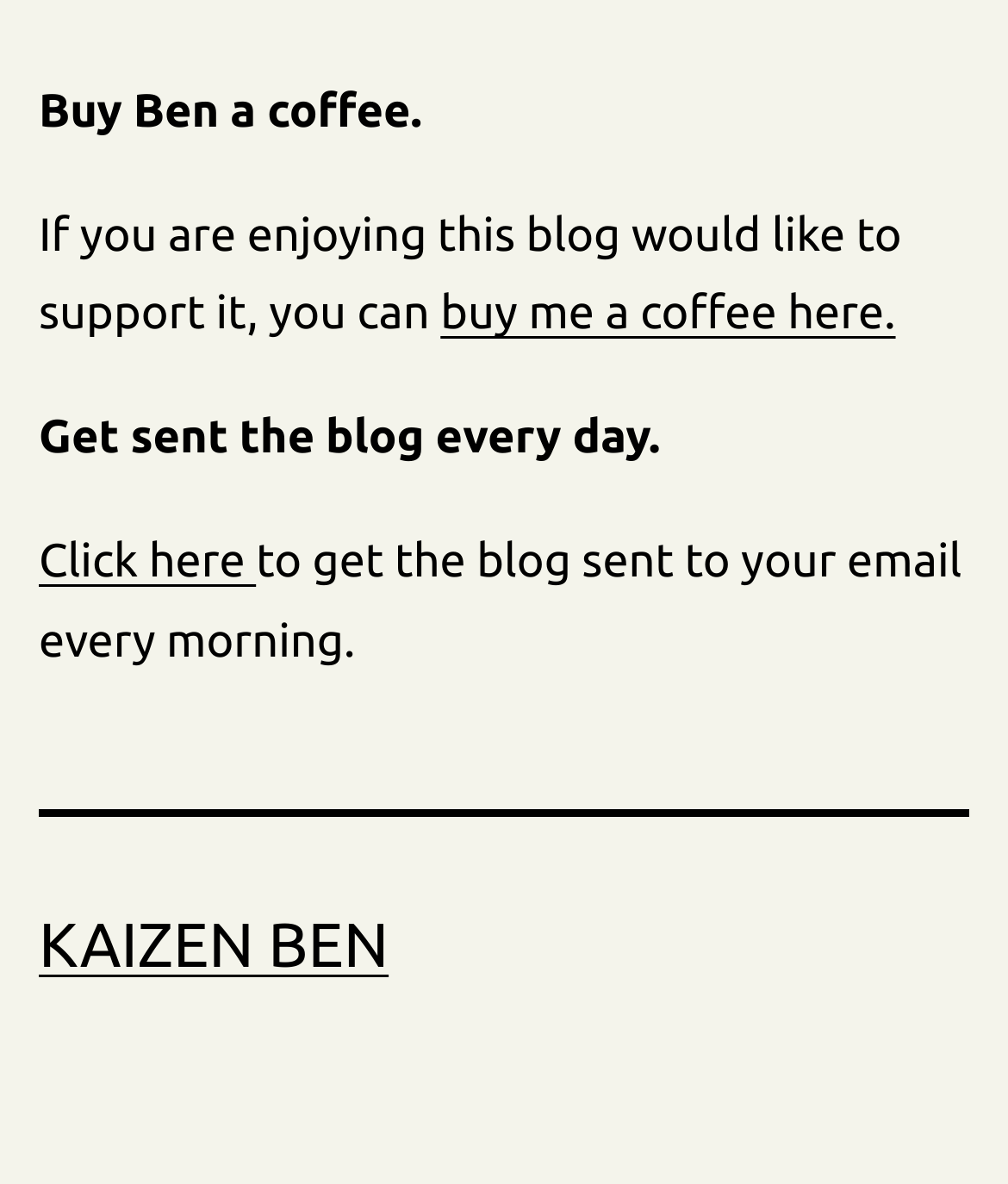What is the tone of the webpage?
Please provide a comprehensive answer based on the information in the image.

The use of phrases such as 'If you are enjoying this blog would like to support it, you can' and 'to get the blog sent to your email every morning' creates a friendly and inviting tone, suggesting that the author is approachable and willing to engage with readers.